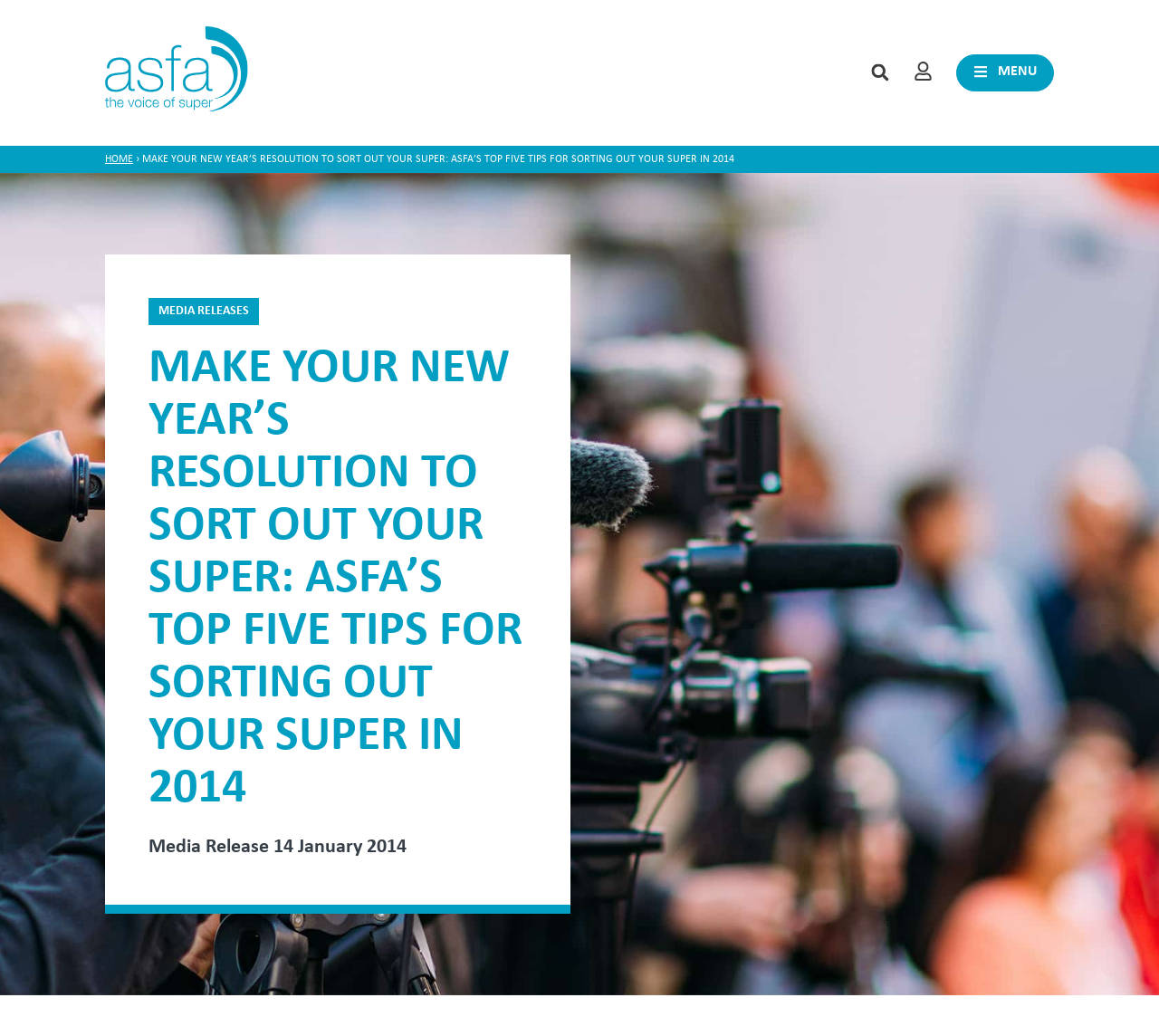Provide a single word or phrase answer to the question: 
What organization is associated with this webpage?

ASFA